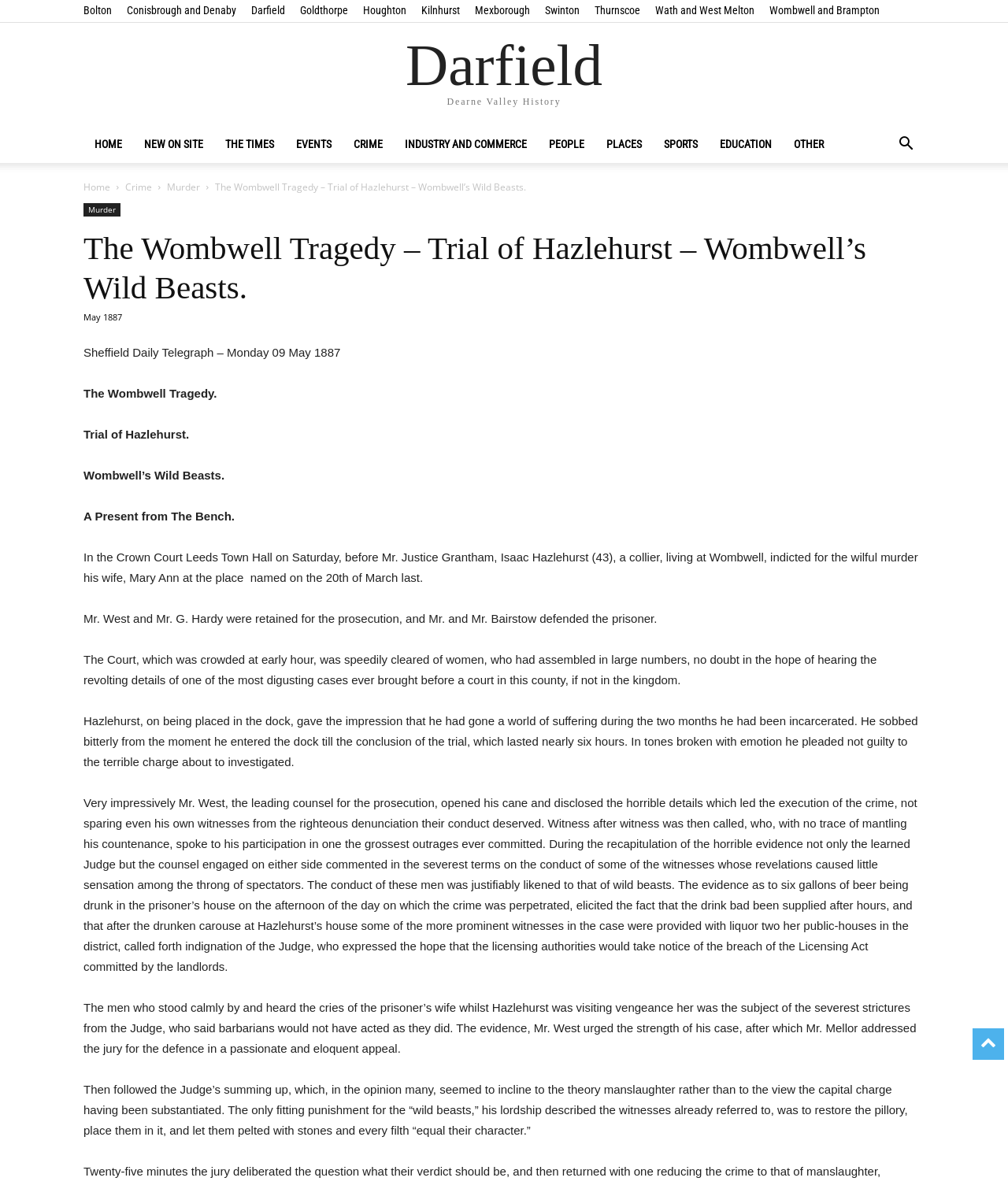Determine the bounding box coordinates of the clickable region to carry out the instruction: "Click on the link to Darfield".

[0.249, 0.003, 0.283, 0.014]